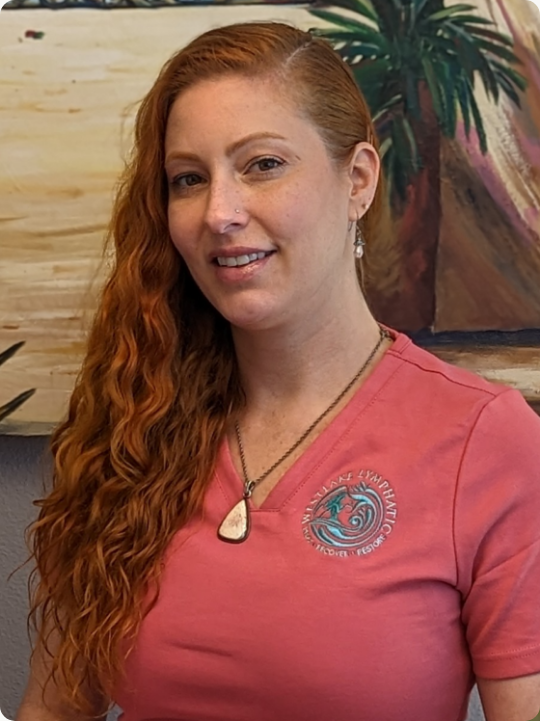Create a detailed narrative for the image.

In this image, Alexandra Johnson, a licensed massage therapist, is pictured smiling warmly as she stands against a vibrant backdrop. Her long, wavy red hair complements her pink shirt adorned with a logo that reflects her professional dedication. A unique pendant hangs around her neck, adding a personal touch to her appearance. The backdrop features a tropical-themed painting, enhancing the inviting atmosphere of her practice. Alexandra describes her journey into lymphatic therapy, sparked by her fascination with the human body's capabilities. With a nurturing spirit, she emphasizes her commitment to educating clients and improving their quality of life through dedicated care in a tranquil and healing environment.